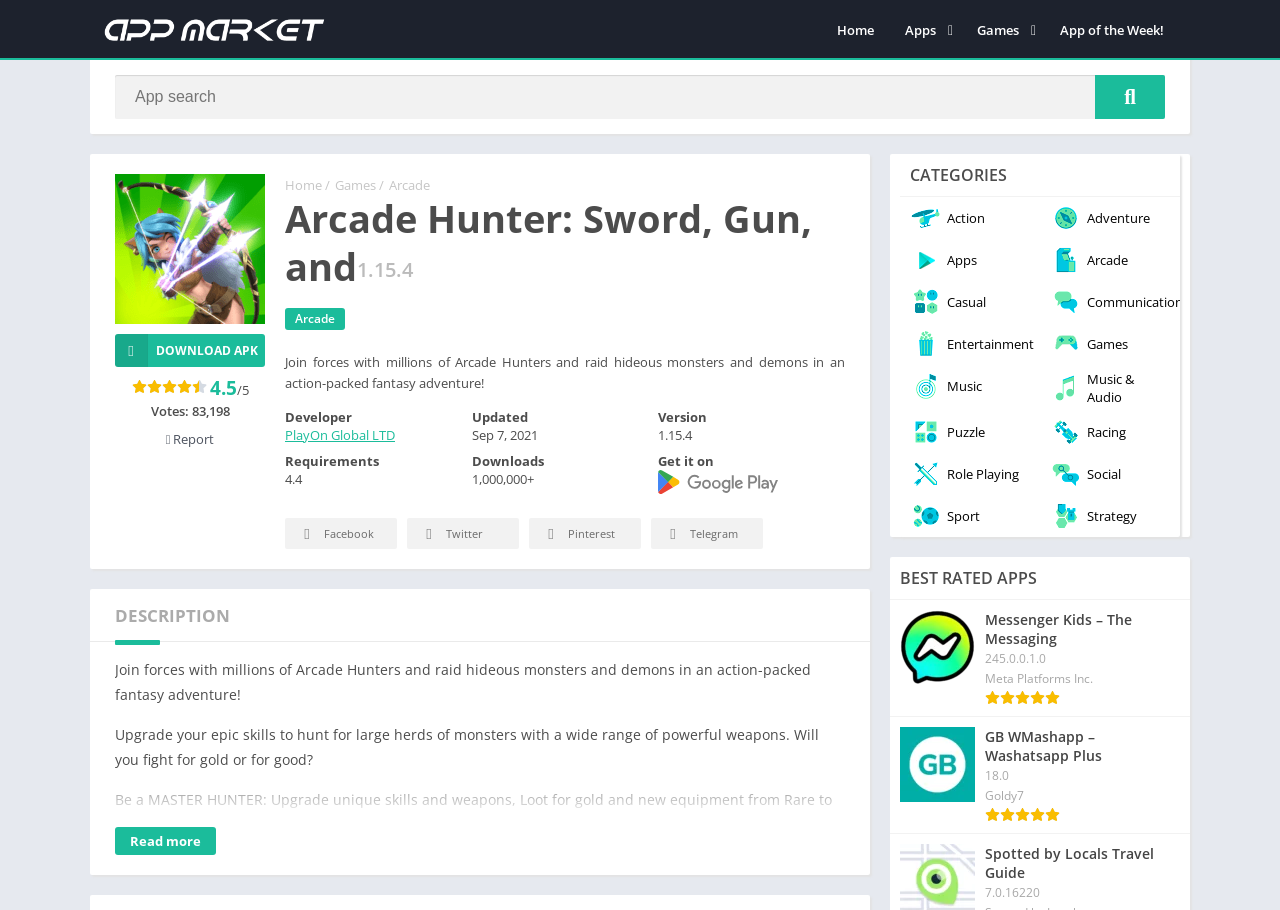Identify the bounding box for the element characterized by the following description: "Adventure".

[0.812, 0.216, 0.922, 0.263]